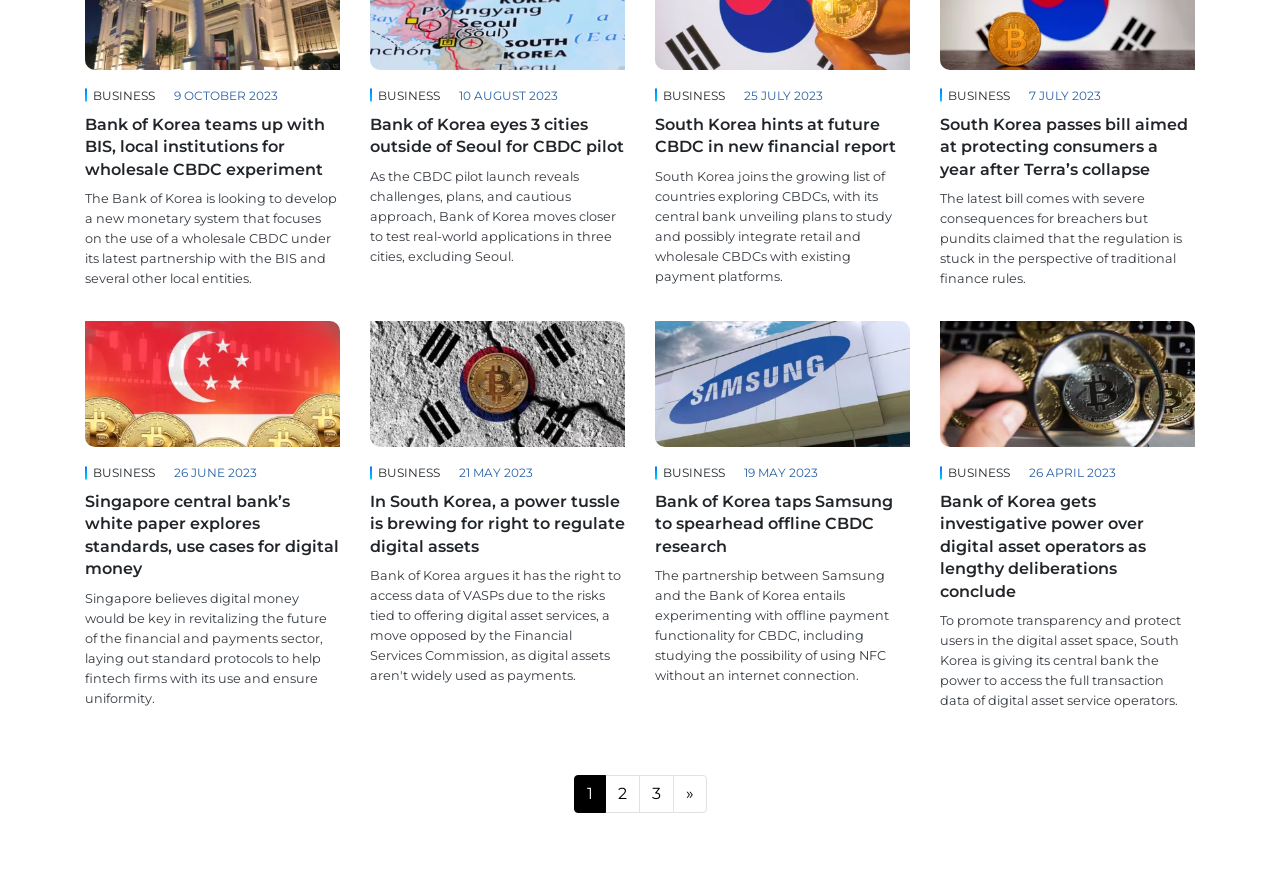Provide the bounding box coordinates of the UI element that matches the description: "parent_node: BUSINESS 26 APRIL 2023".

[0.734, 0.363, 0.934, 0.506]